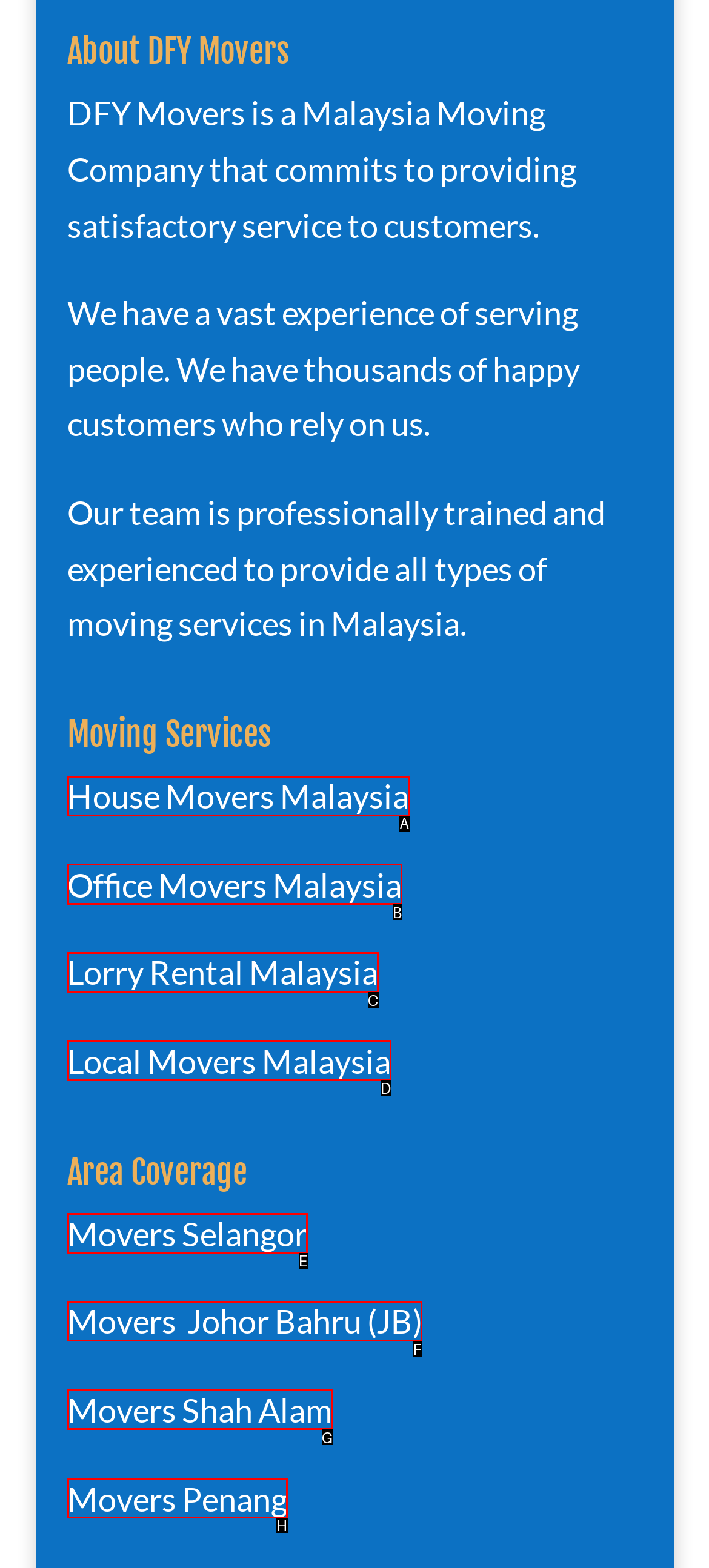Show which HTML element I need to click to perform this task: Learn about Office Movers Malaysia Answer with the letter of the correct choice.

B